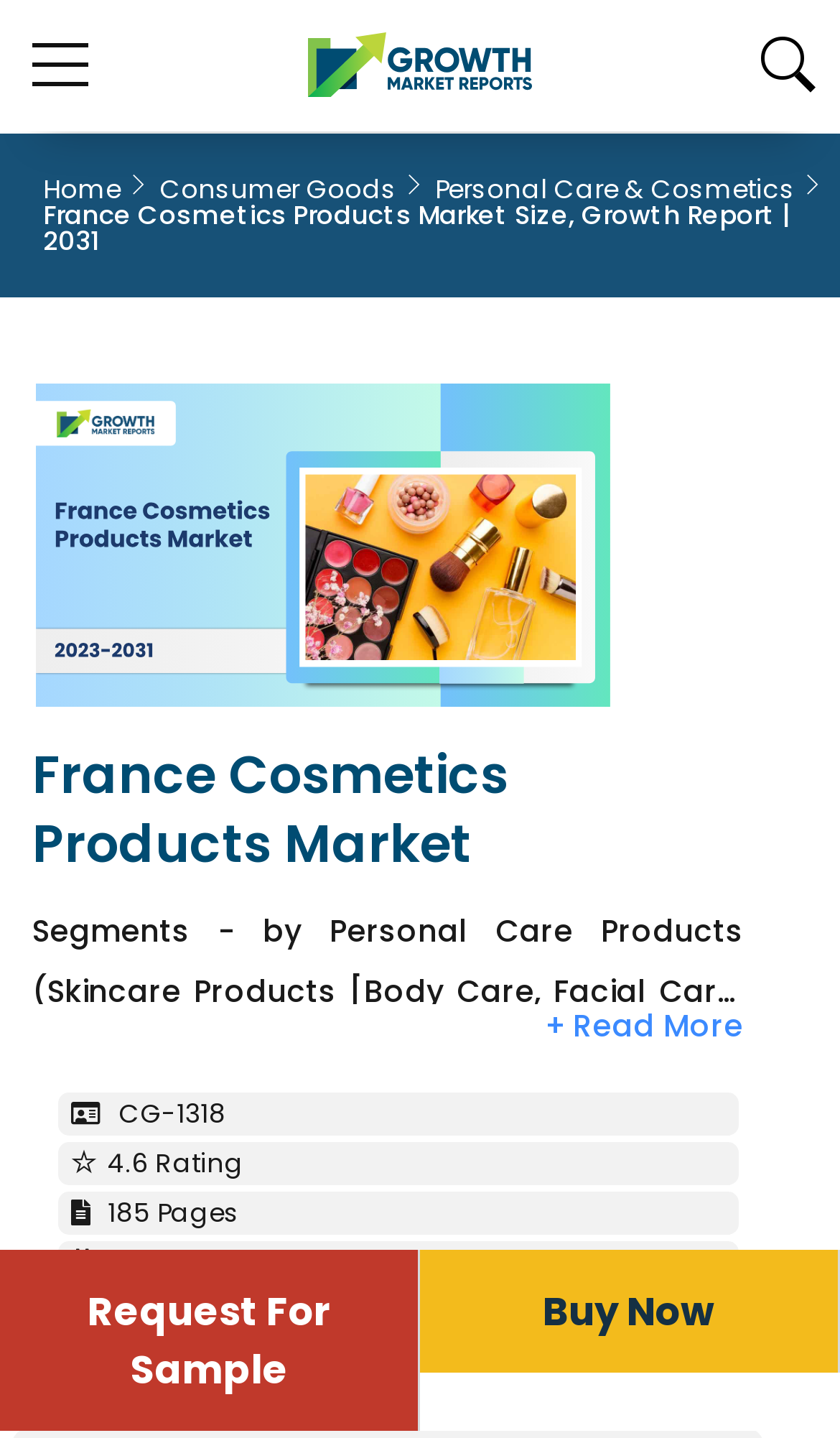Provide your answer in a single word or phrase: 
What are the available formats for the report?

PDF, Excel, PPT